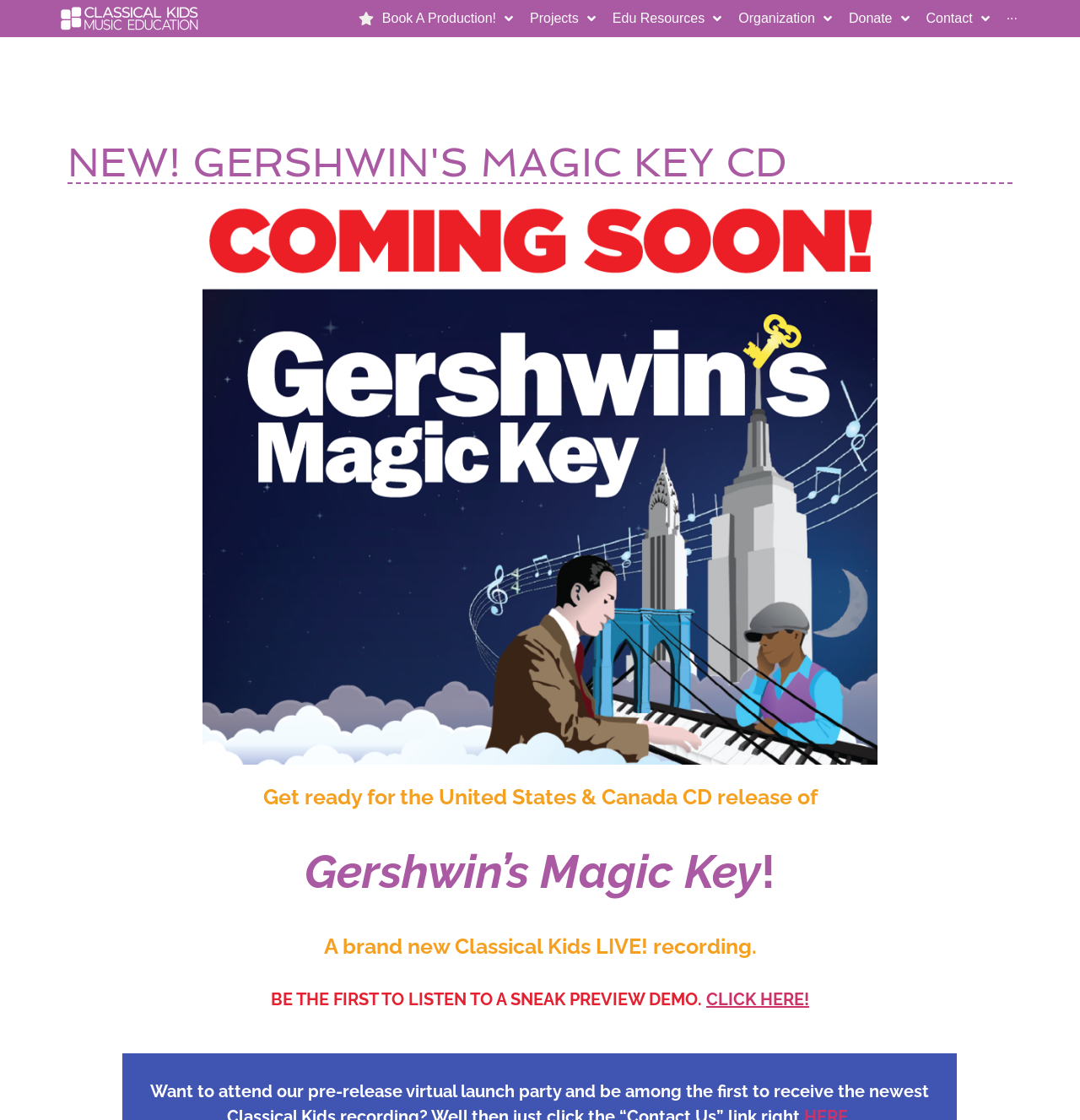Identify the bounding box coordinates of the region I need to click to complete this instruction: "View Performance QUOTE".

[0.69, 0.041, 0.841, 0.074]